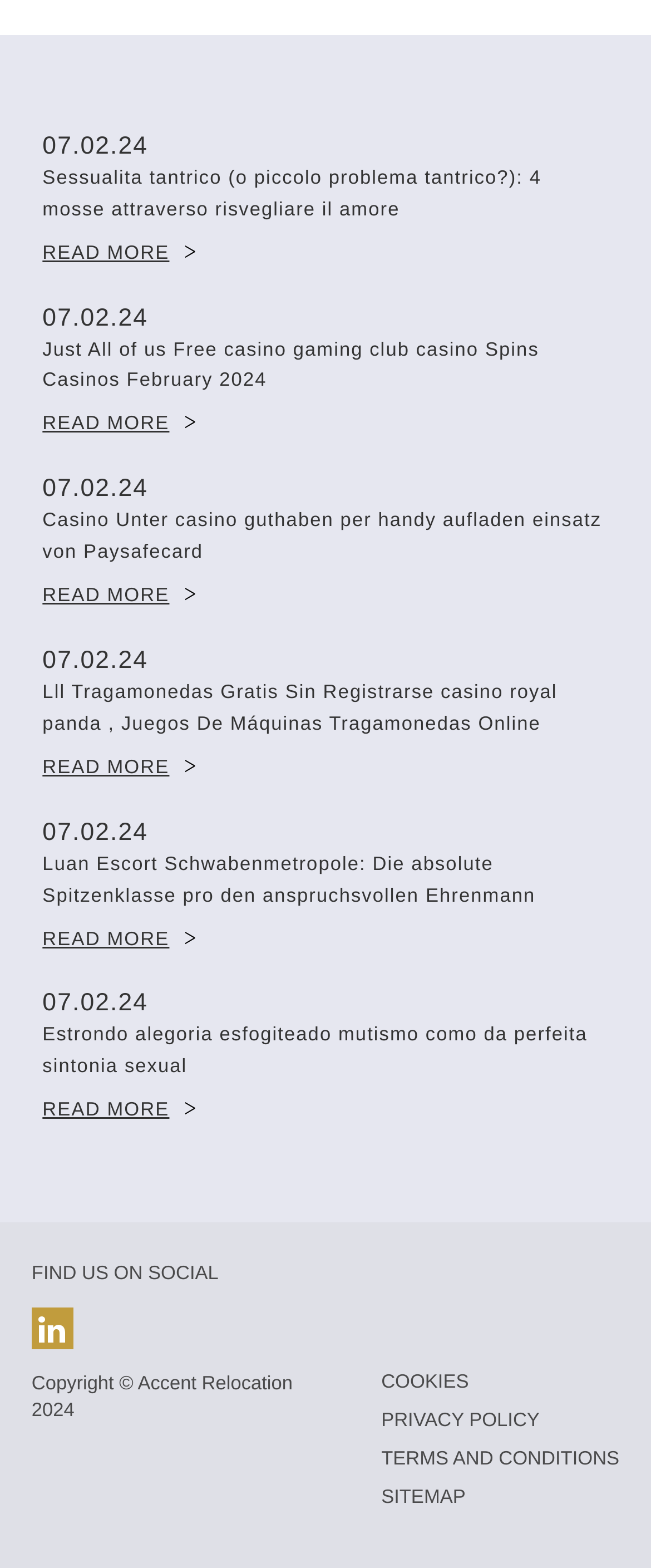What is the date of the latest article?
Based on the visual content, answer with a single word or a brief phrase.

07.02.24